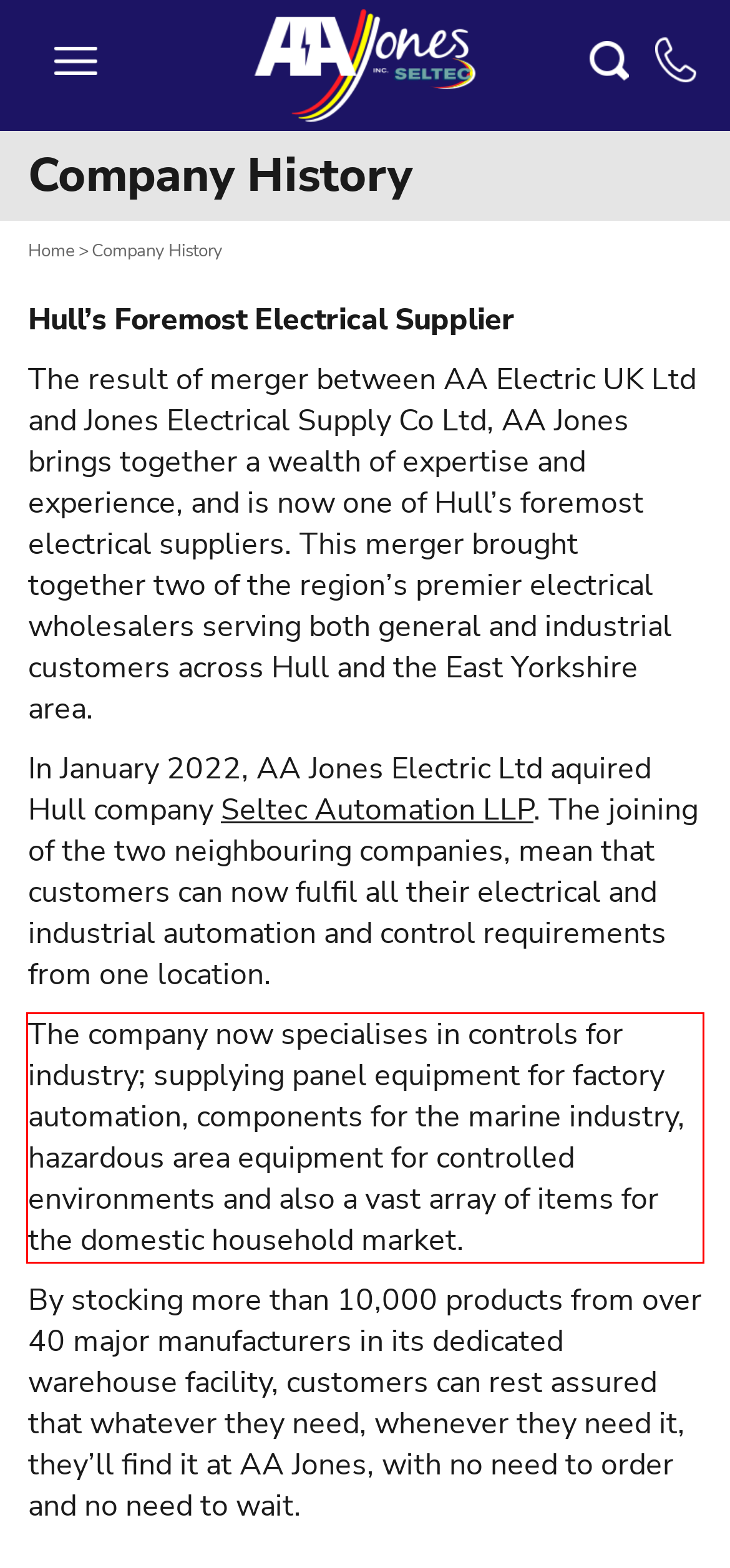Analyze the screenshot of a webpage where a red rectangle is bounding a UI element. Extract and generate the text content within this red bounding box.

The company now specialises in controls for industry; supplying panel equipment for factory automation, components for the marine industry, hazardous area equipment for controlled environments and also a vast array of items for the domestic household market.